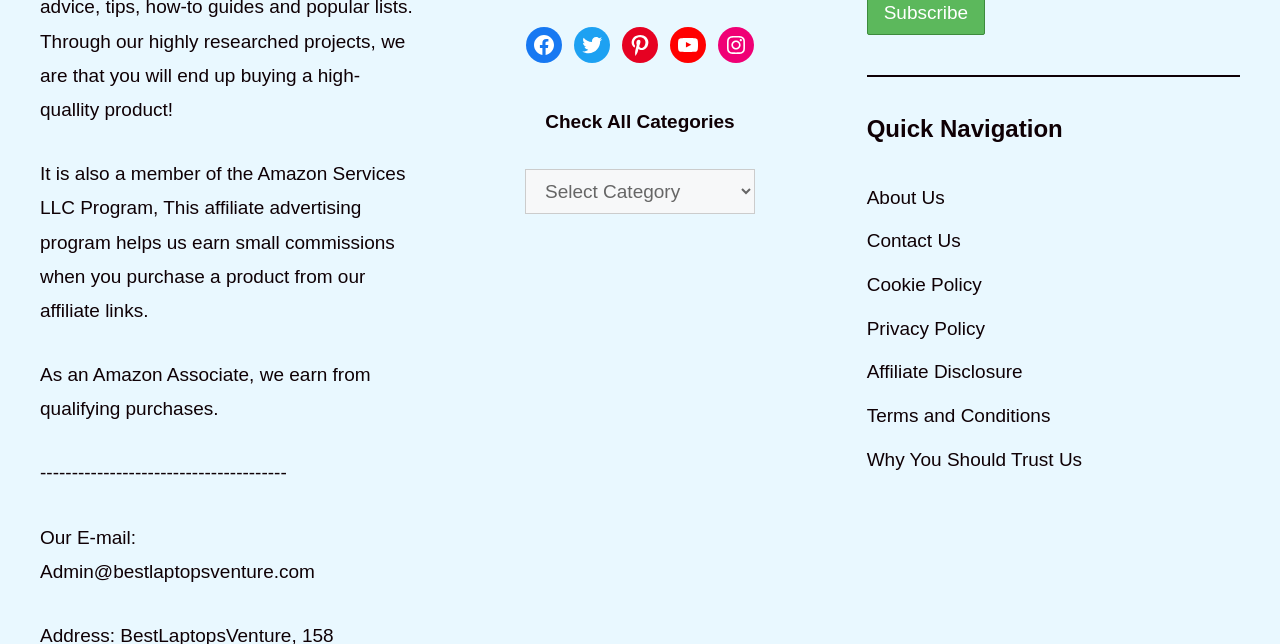How many navigation links are there in the Quick Navigation section?
Based on the image, provide a one-word or brief-phrase response.

8